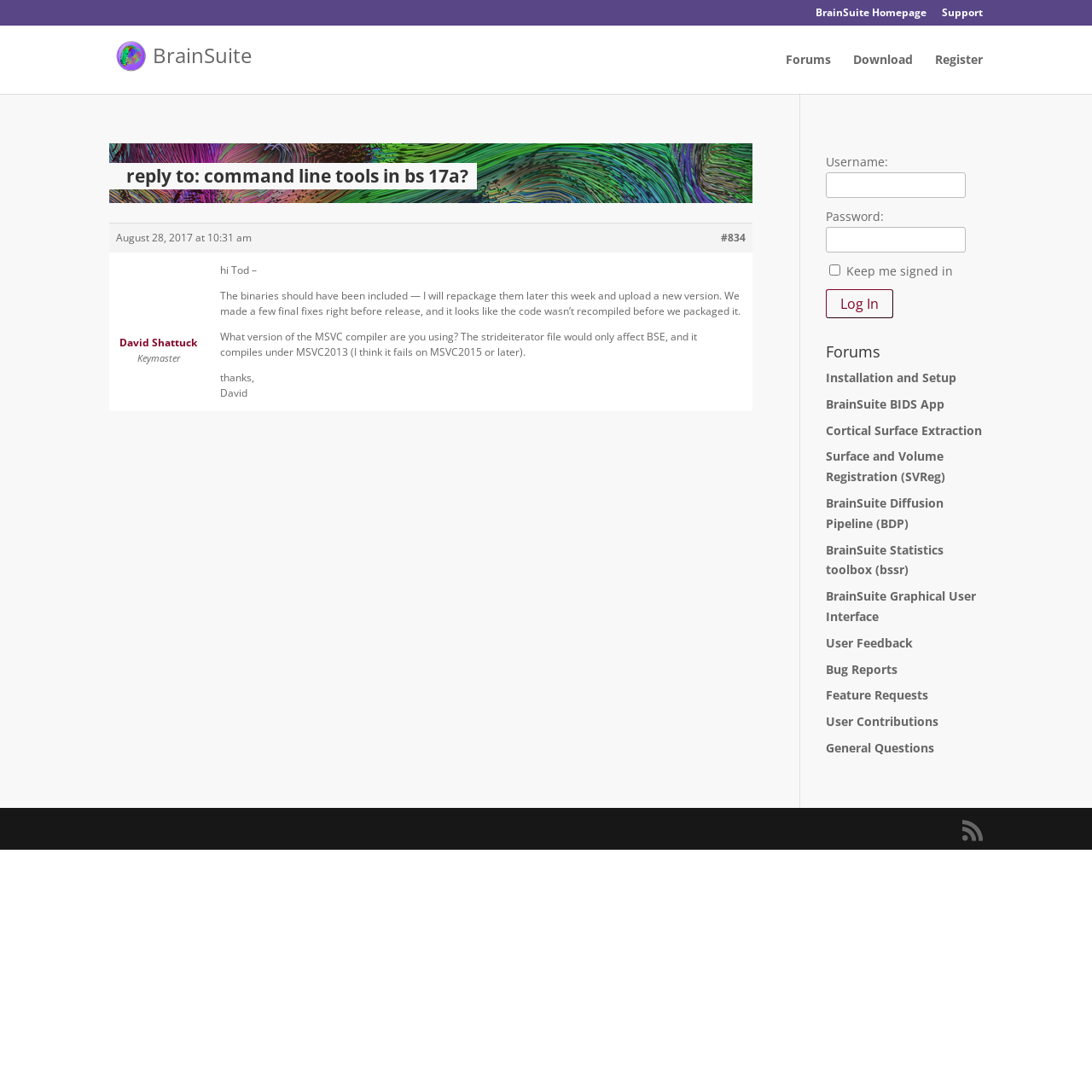Provide a one-word or brief phrase answer to the question:
What is the name of the software being discussed?

BrainSuite